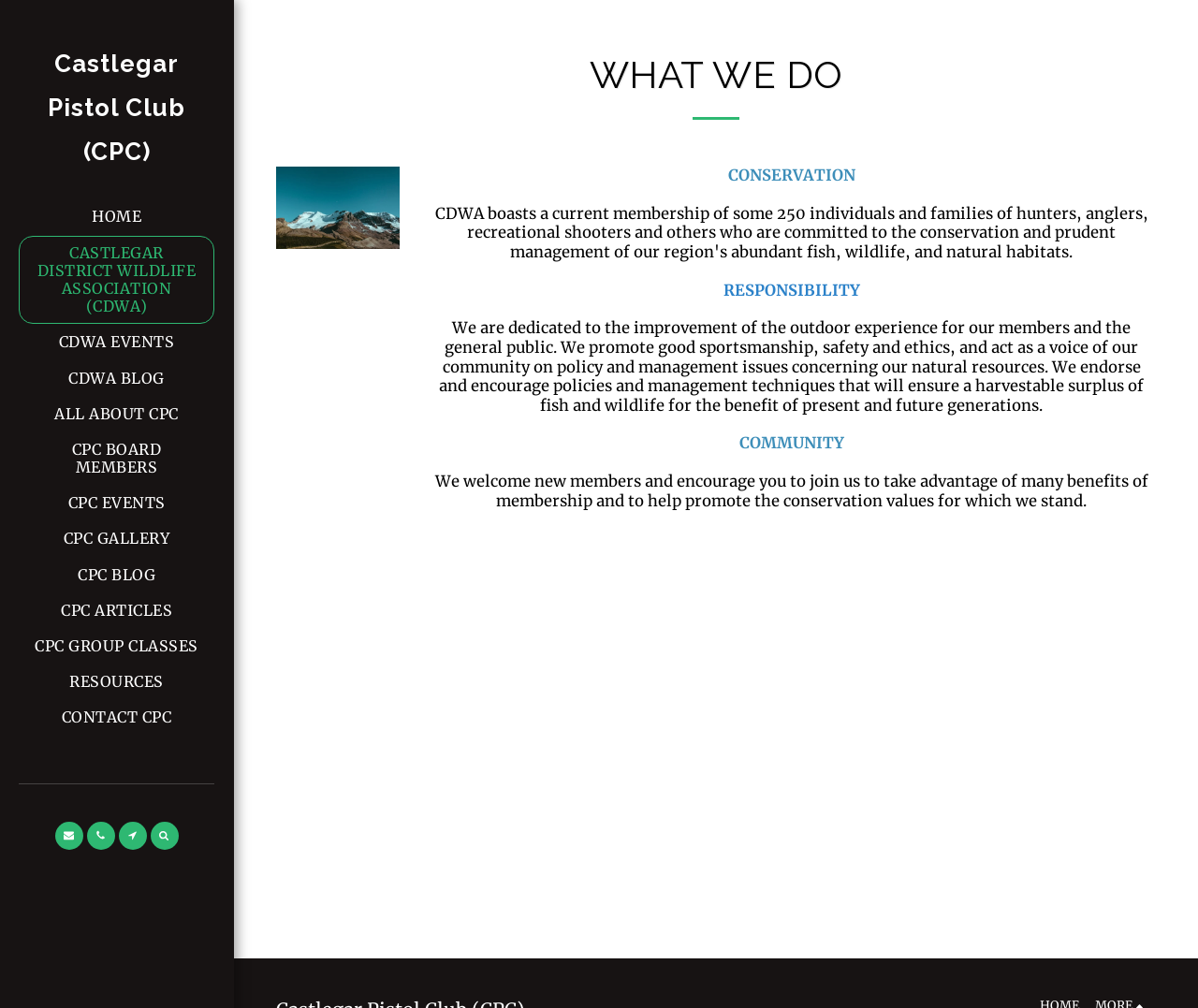What are the three values promoted by the club?
Look at the image and answer with only one word or phrase.

Conservation, Responsibility, Community